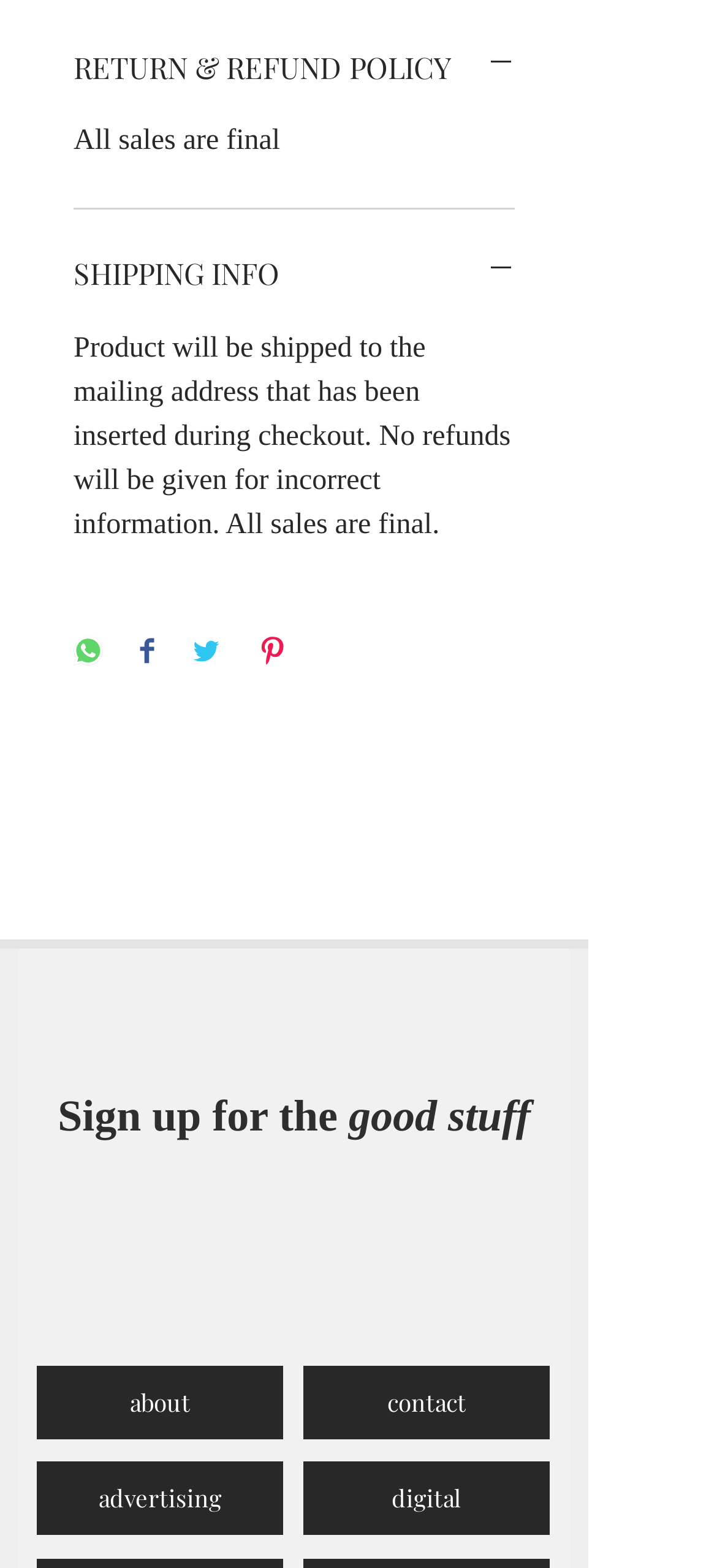Determine the bounding box coordinates of the clickable element to complete this instruction: "Get shipping information". Provide the coordinates in the format of four float numbers between 0 and 1, [left, top, right, bottom].

[0.103, 0.162, 0.718, 0.188]